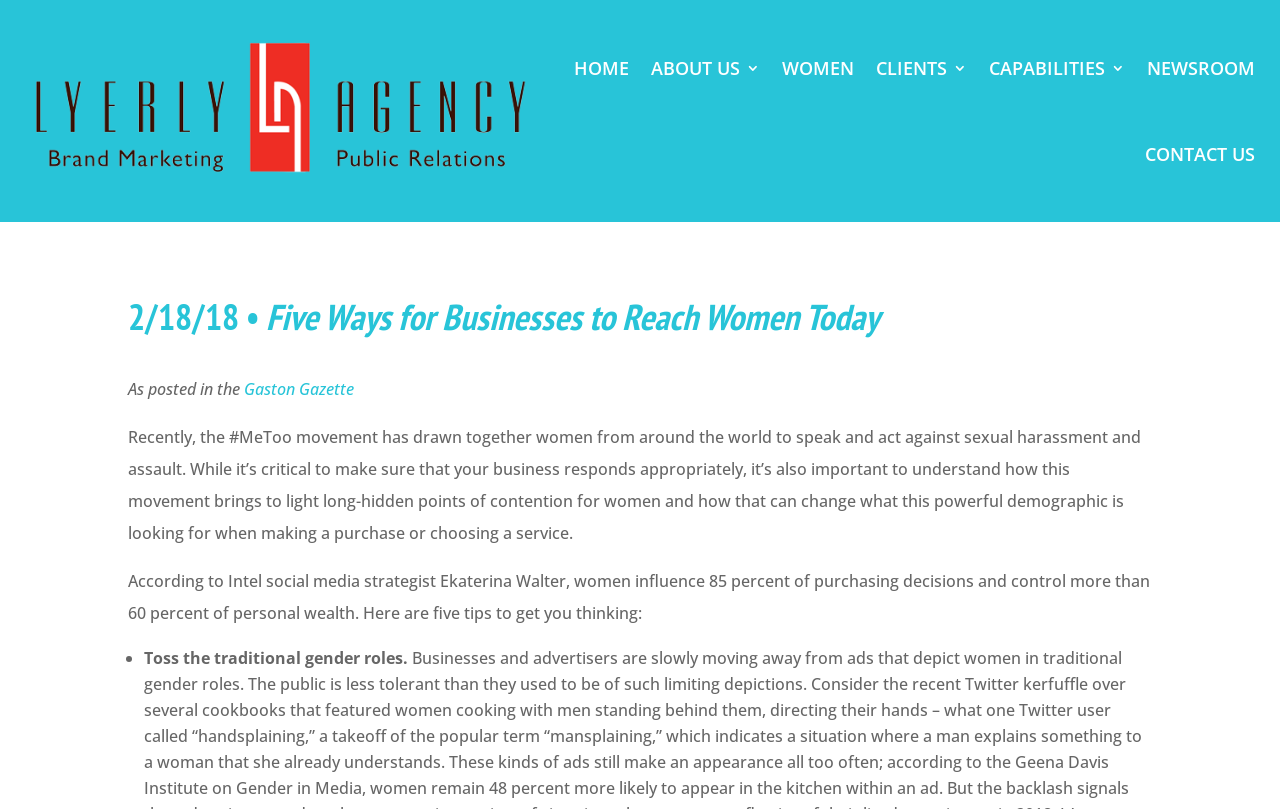How many links are in the top navigation bar? Please answer the question using a single word or phrase based on the image.

6